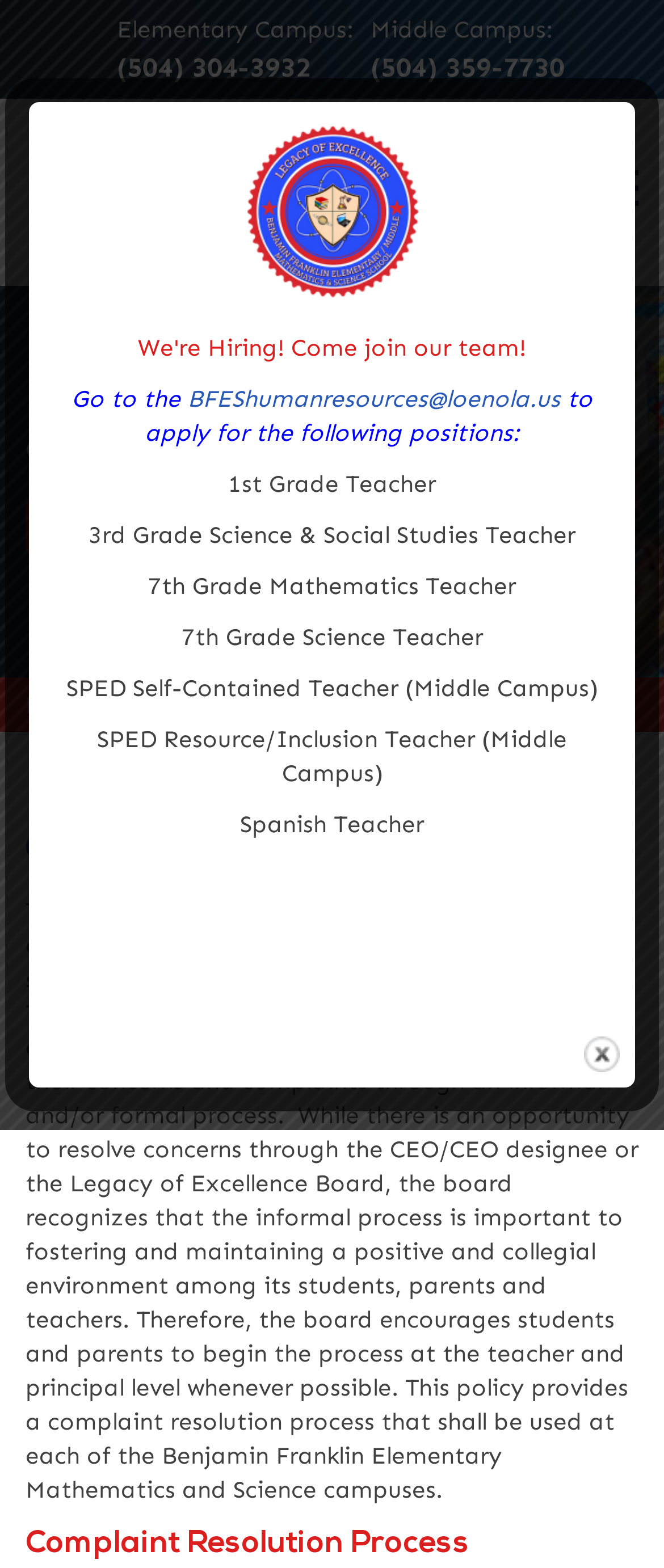What is the role of the Legacy of Excellence Board of Directors?
Using the image, elaborate on the answer with as much detail as possible.

I read the static text element that describes the Grievance Policy and found that the Legacy of Excellence Board of Directors is committed to resolving concerns and complaints of students and parents in a fair and timely manner.